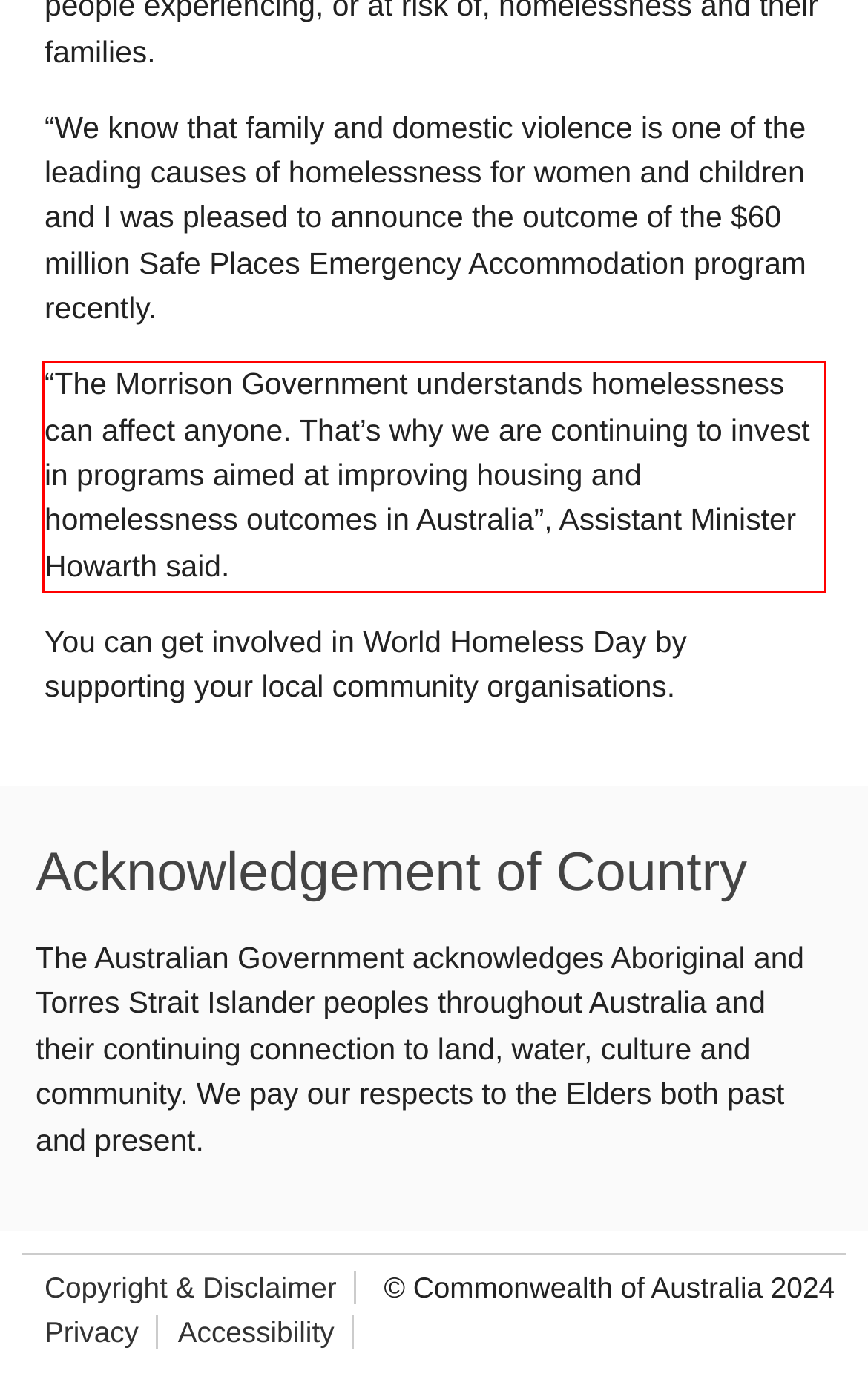You are looking at a screenshot of a webpage with a red rectangle bounding box. Use OCR to identify and extract the text content found inside this red bounding box.

“The Morrison Government understands homelessness can affect anyone. That’s why we are continuing to invest in programs aimed at improving housing and homelessness outcomes in Australia”, Assistant Minister Howarth said.